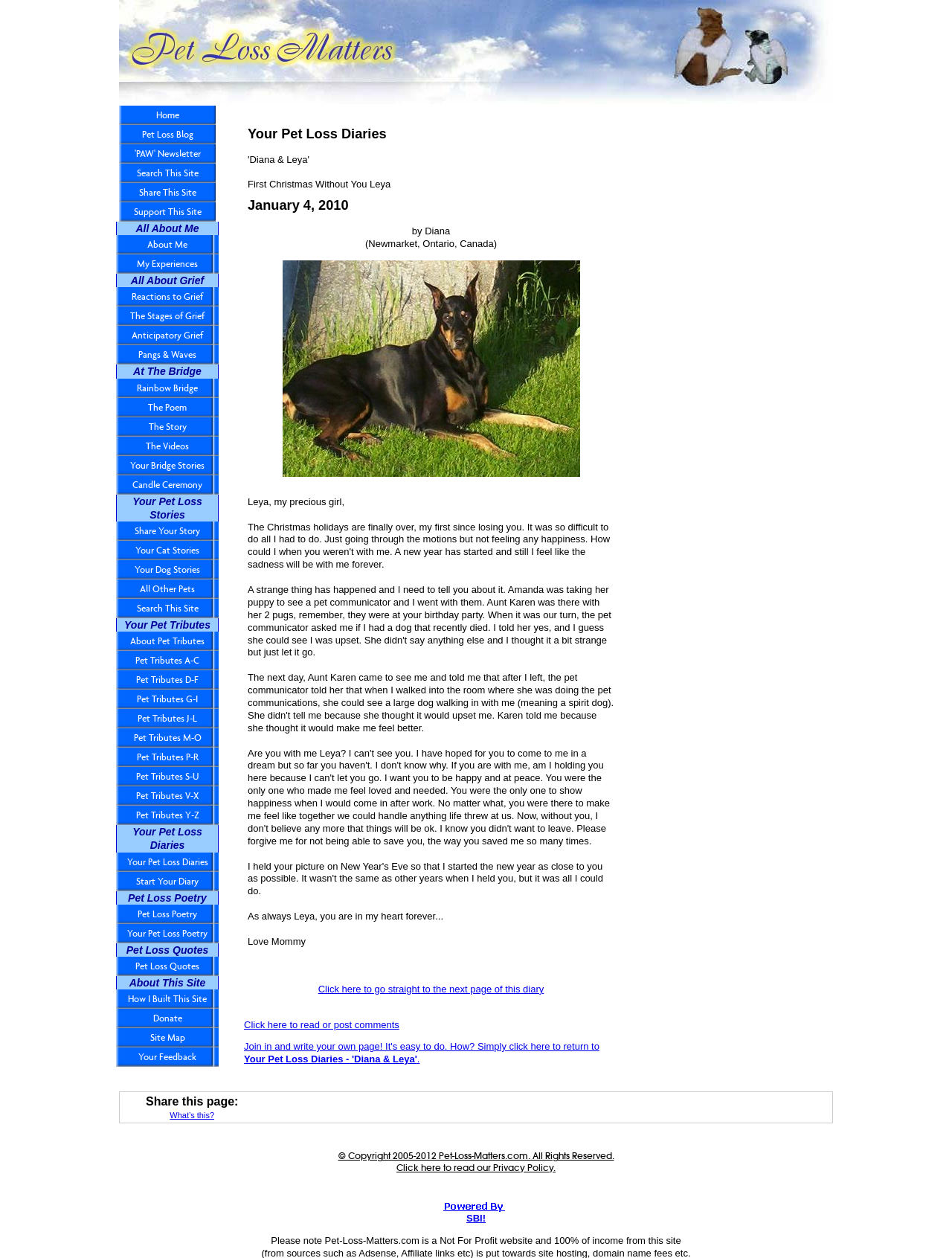Provide your answer to the question using just one word or phrase: What is the name of the website?

Pet-Loss-Matters.com